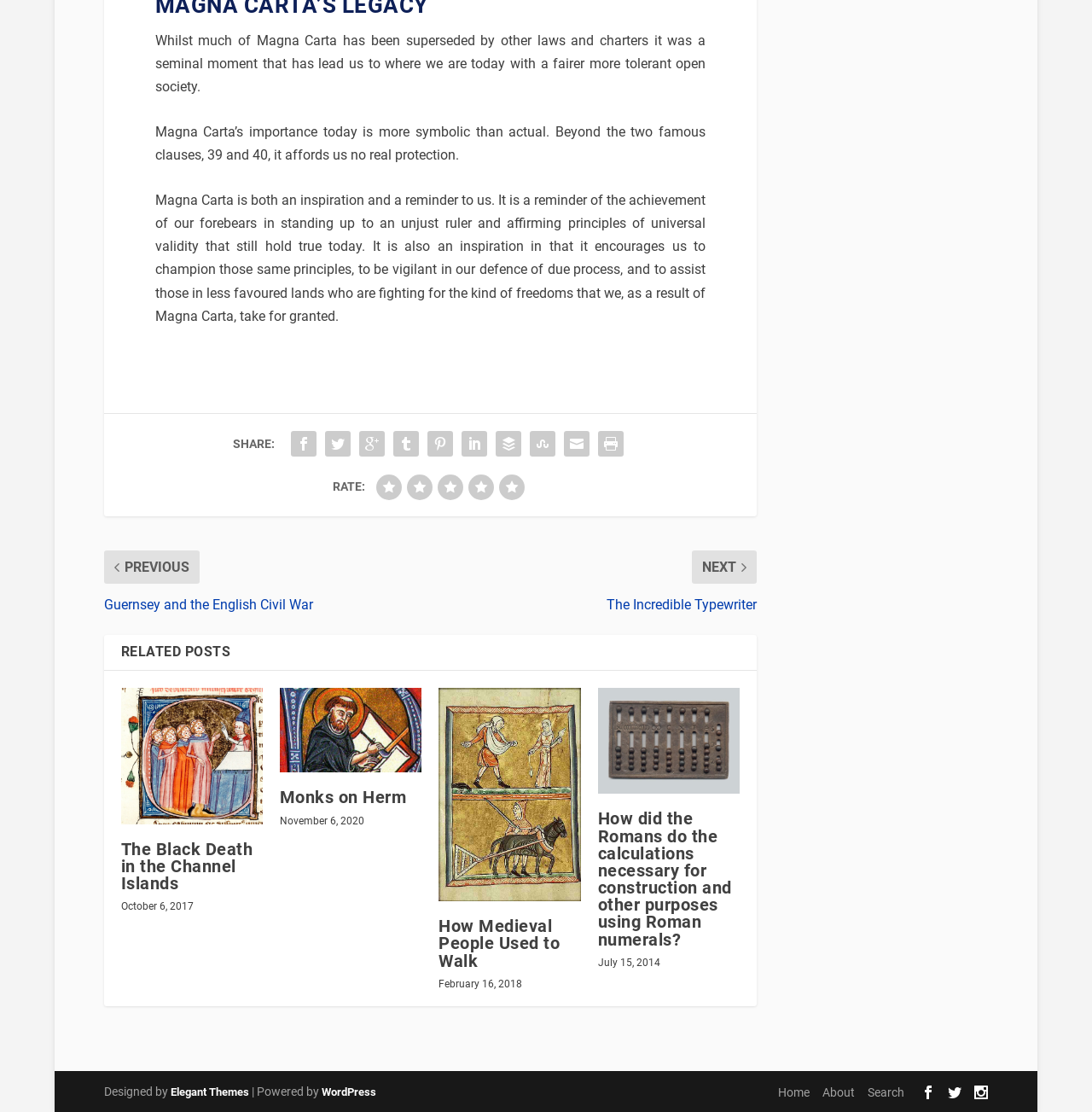Given the description of a UI element: "Elegant Themes", identify the bounding box coordinates of the matching element in the webpage screenshot.

[0.156, 0.976, 0.228, 0.988]